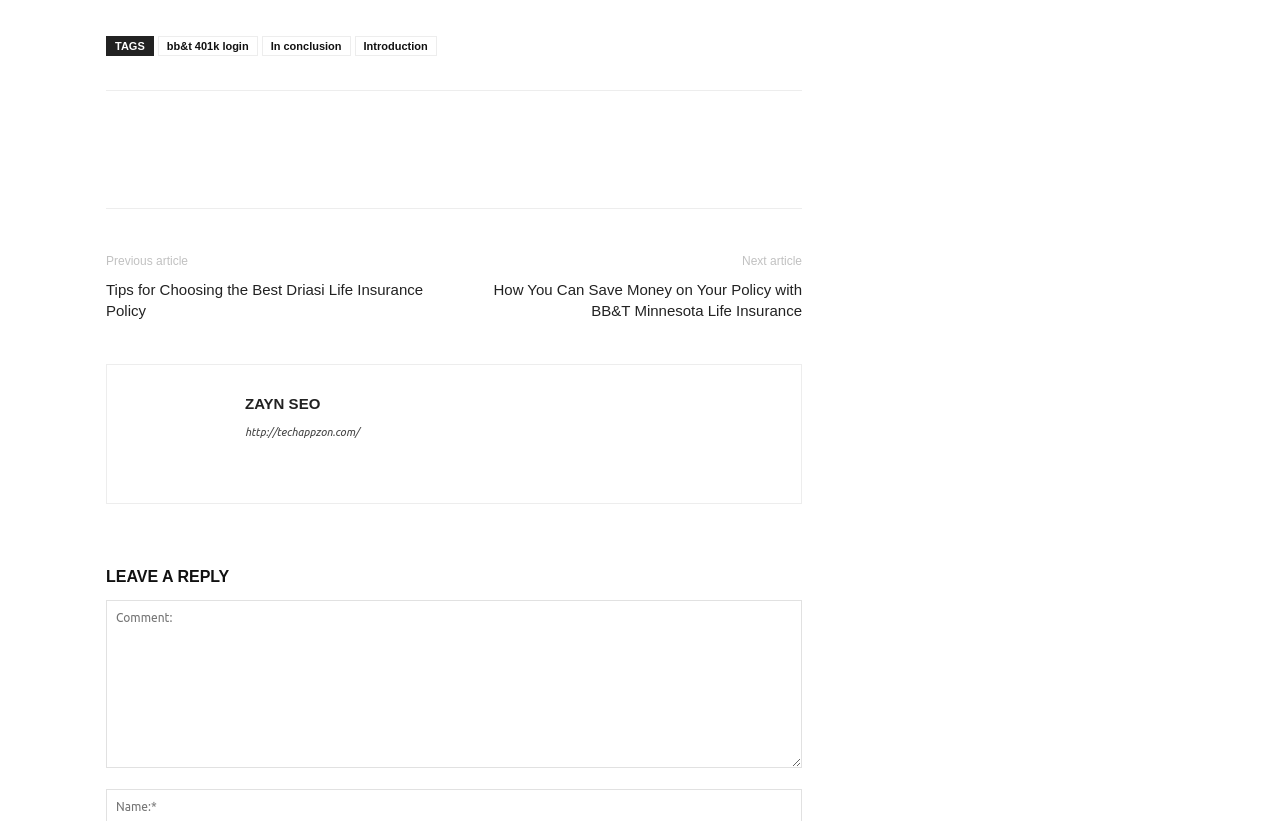What is the purpose of the textbox at the bottom?
Respond to the question with a well-detailed and thorough answer.

The textbox at the bottom of the webpage is labeled as 'Comment:' and is required, indicating that it is used for users to leave a comment or reply to the article.